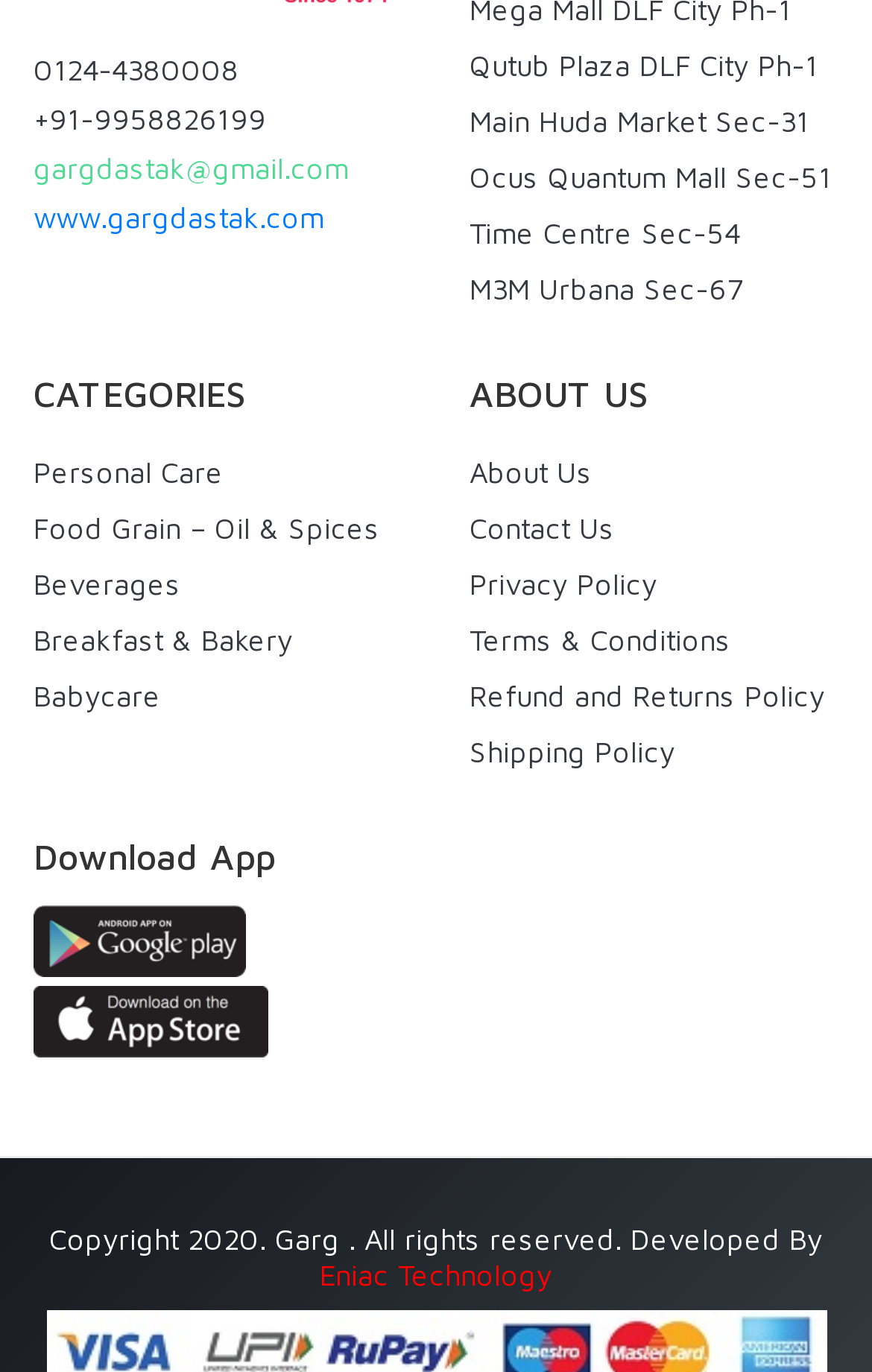Respond to the question below with a single word or phrase:
What is the address of Qutub Plaza?

DLF City Ph-1